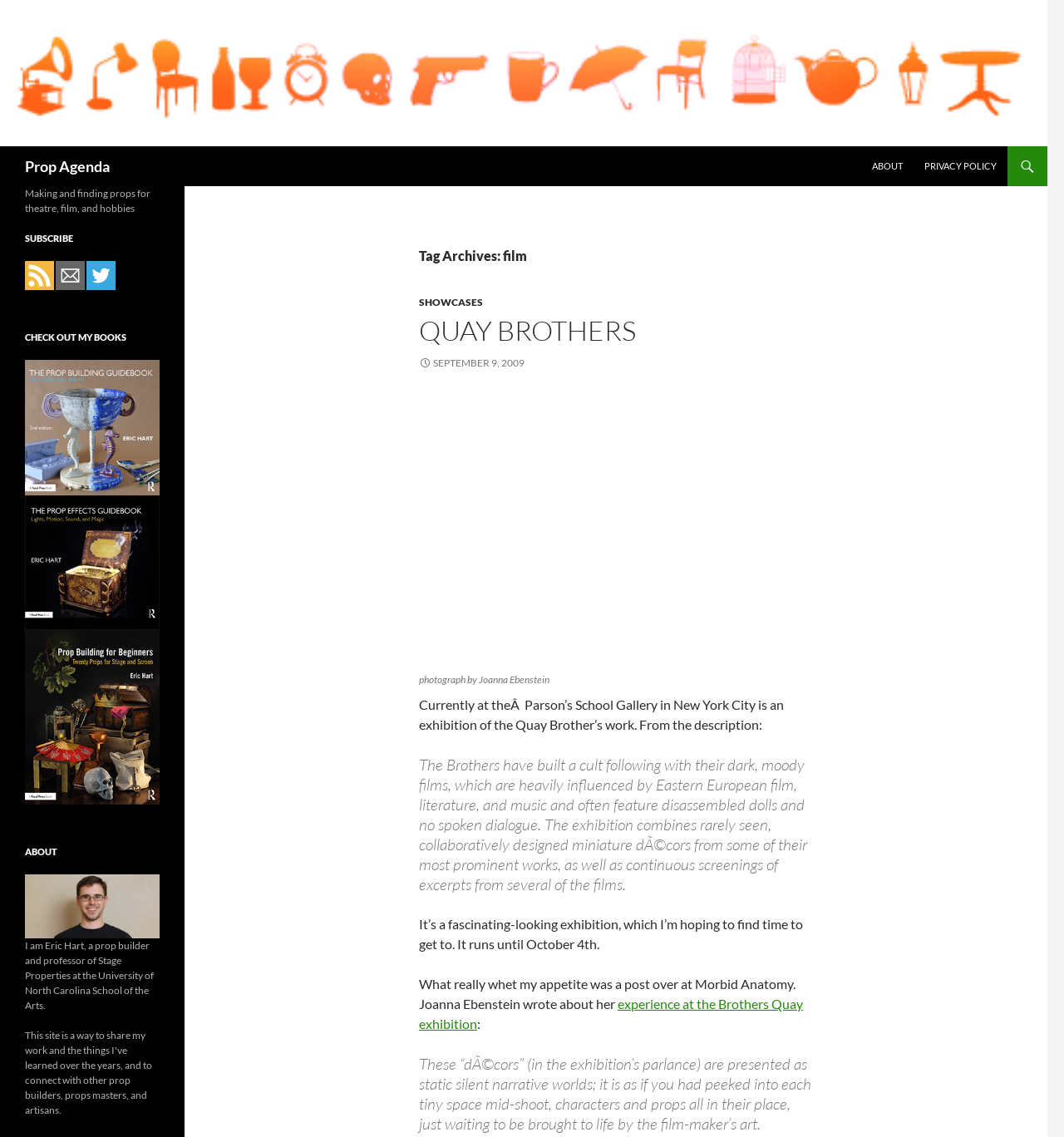Find the bounding box coordinates for the HTML element specified by: "Privacy Policy".

[0.859, 0.129, 0.946, 0.164]